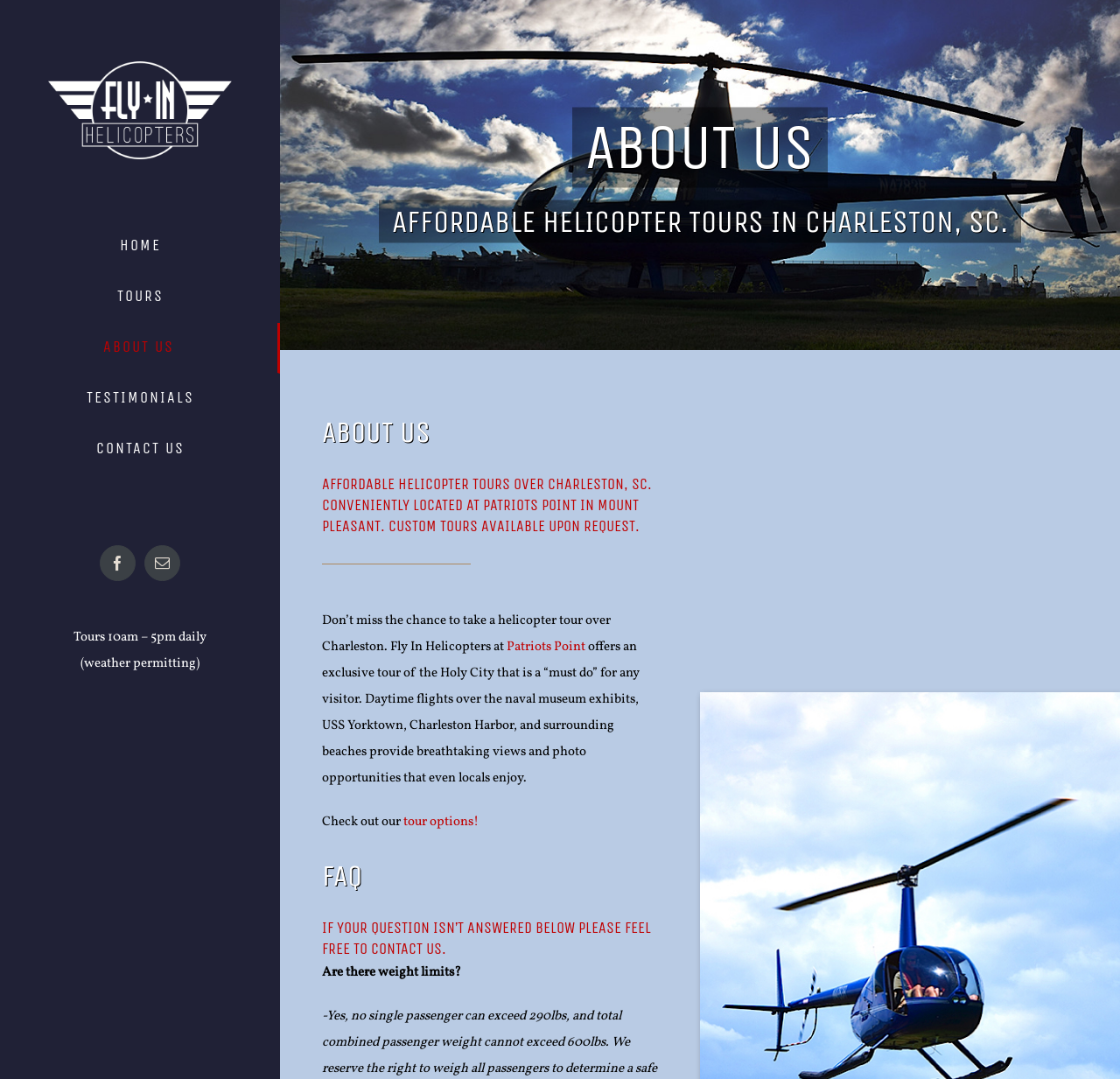Give a concise answer using only one word or phrase for this question:
Is there a FAQ section on the webpage?

Yes